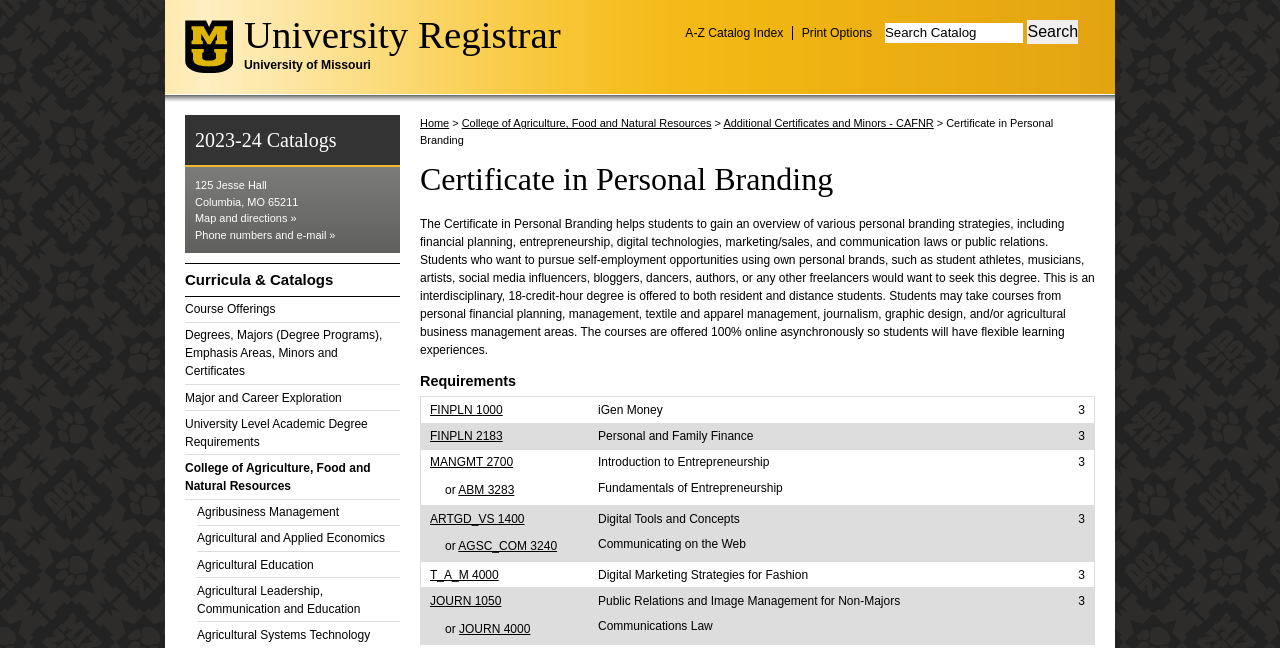Given the description Agricultural Leadership, Communication and Education, predict the bounding box coordinates of the UI element. Ensure the coordinates are in the format (top-left x, top-left y, bottom-right x, bottom-right y) and all values are between 0 and 1.

[0.154, 0.892, 0.312, 0.96]